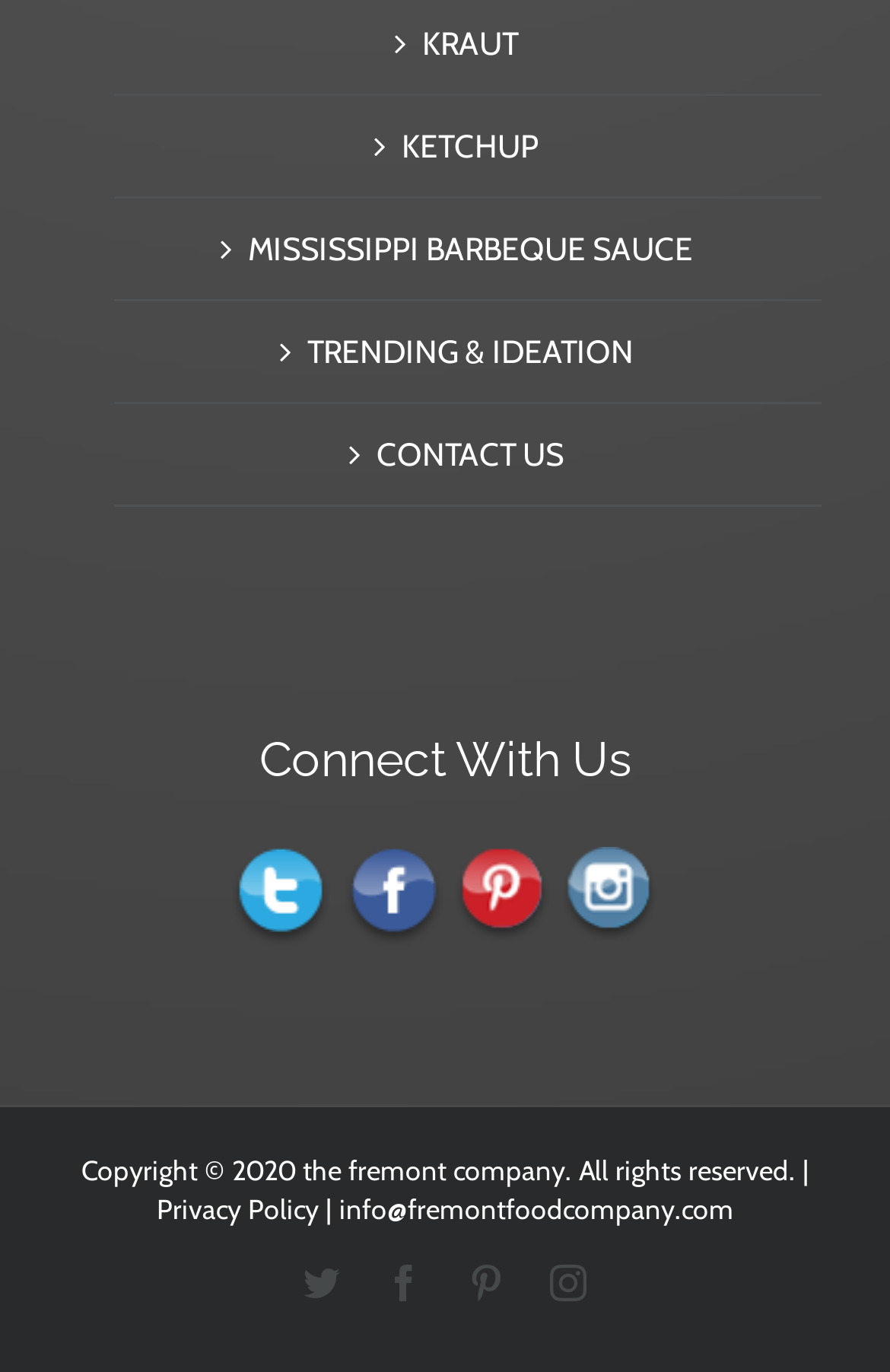Determine the bounding box coordinates of the clickable element necessary to fulfill the instruction: "Contact Us". Provide the coordinates as four float numbers within the 0 to 1 range, i.e., [left, top, right, bottom].

[0.159, 0.311, 0.897, 0.351]